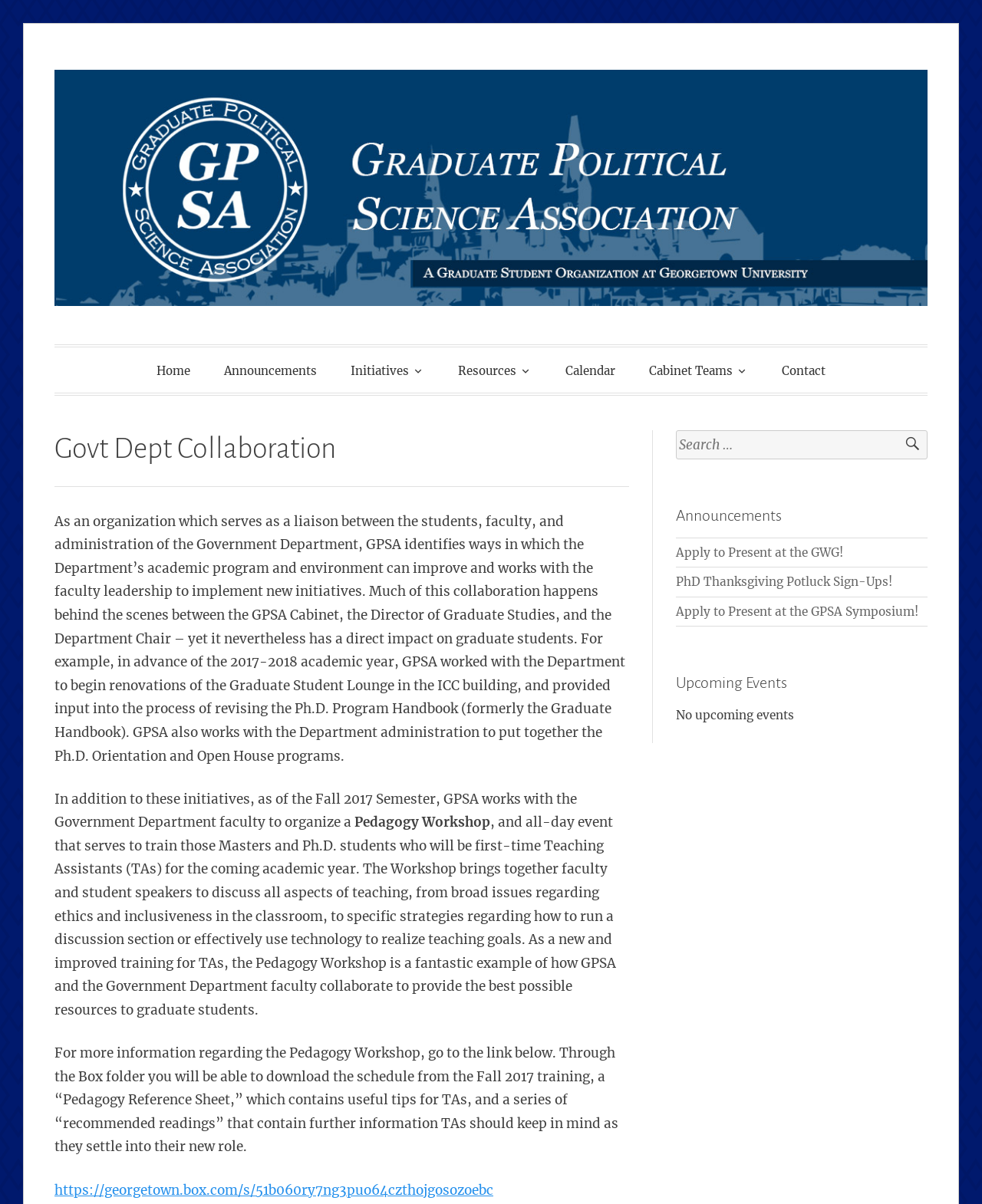Can you extract the headline from the webpage for me?

Govt Dept Collaboration